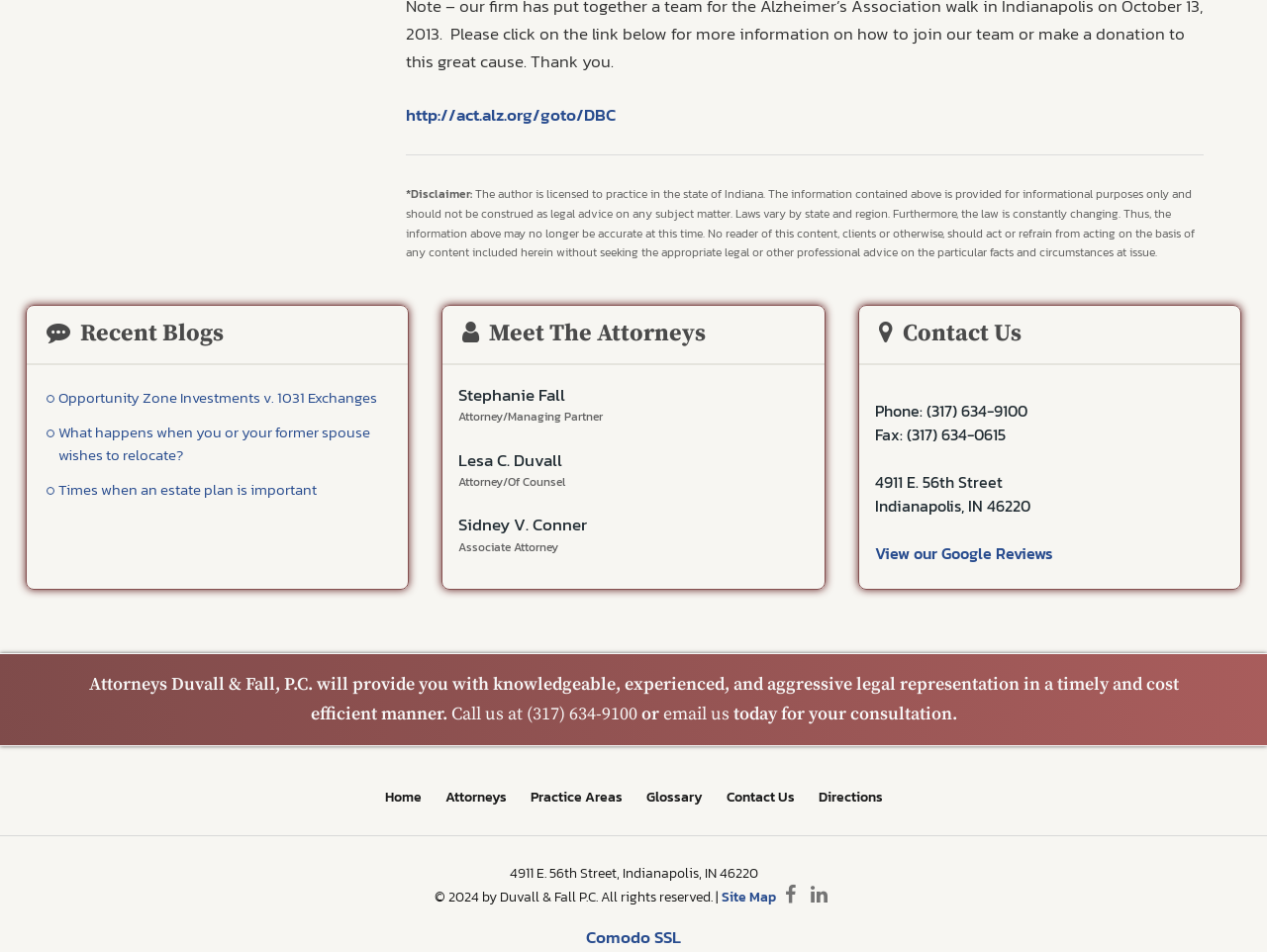How many attorneys are listed on the webpage? Analyze the screenshot and reply with just one word or a short phrase.

3